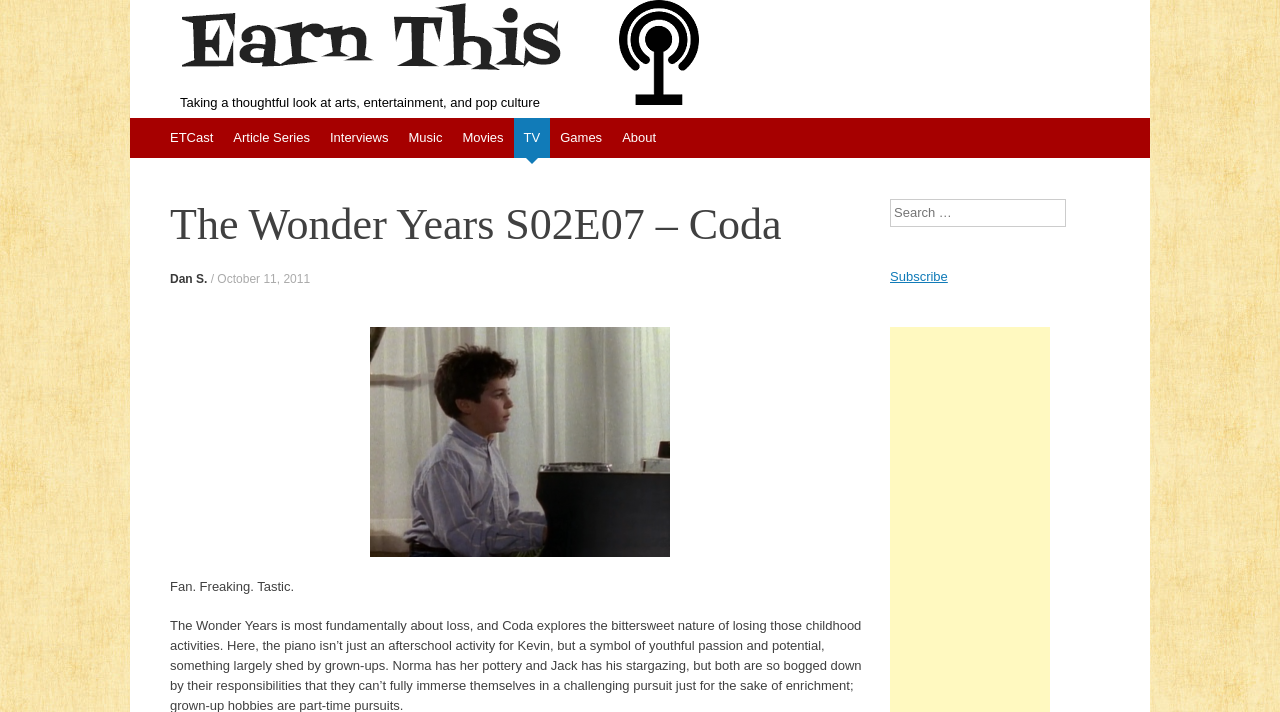Please specify the coordinates of the bounding box for the element that should be clicked to carry out this instruction: "Search for something". The coordinates must be four float numbers between 0 and 1, formatted as [left, top, right, bottom].

[0.695, 0.279, 0.867, 0.319]